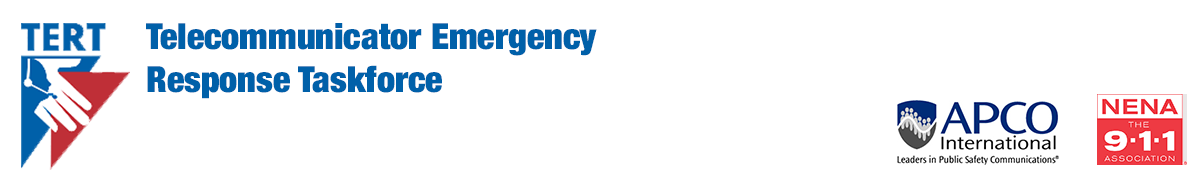Provide your answer to the question using just one word or phrase: How many affiliated organizations are displayed?

2